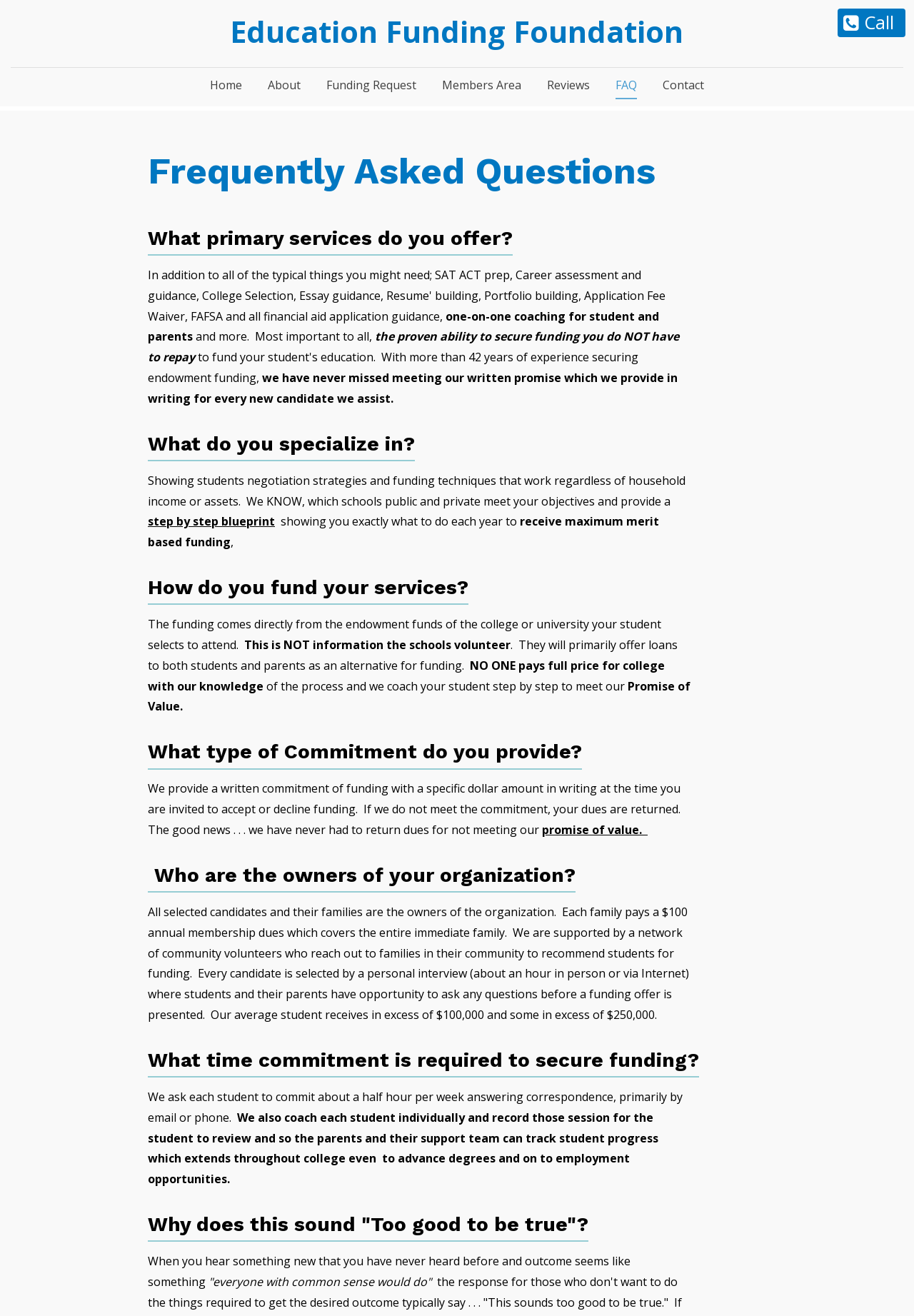Answer this question using a single word or a brief phrase:
How much time do students need to commit per week?

Half hour